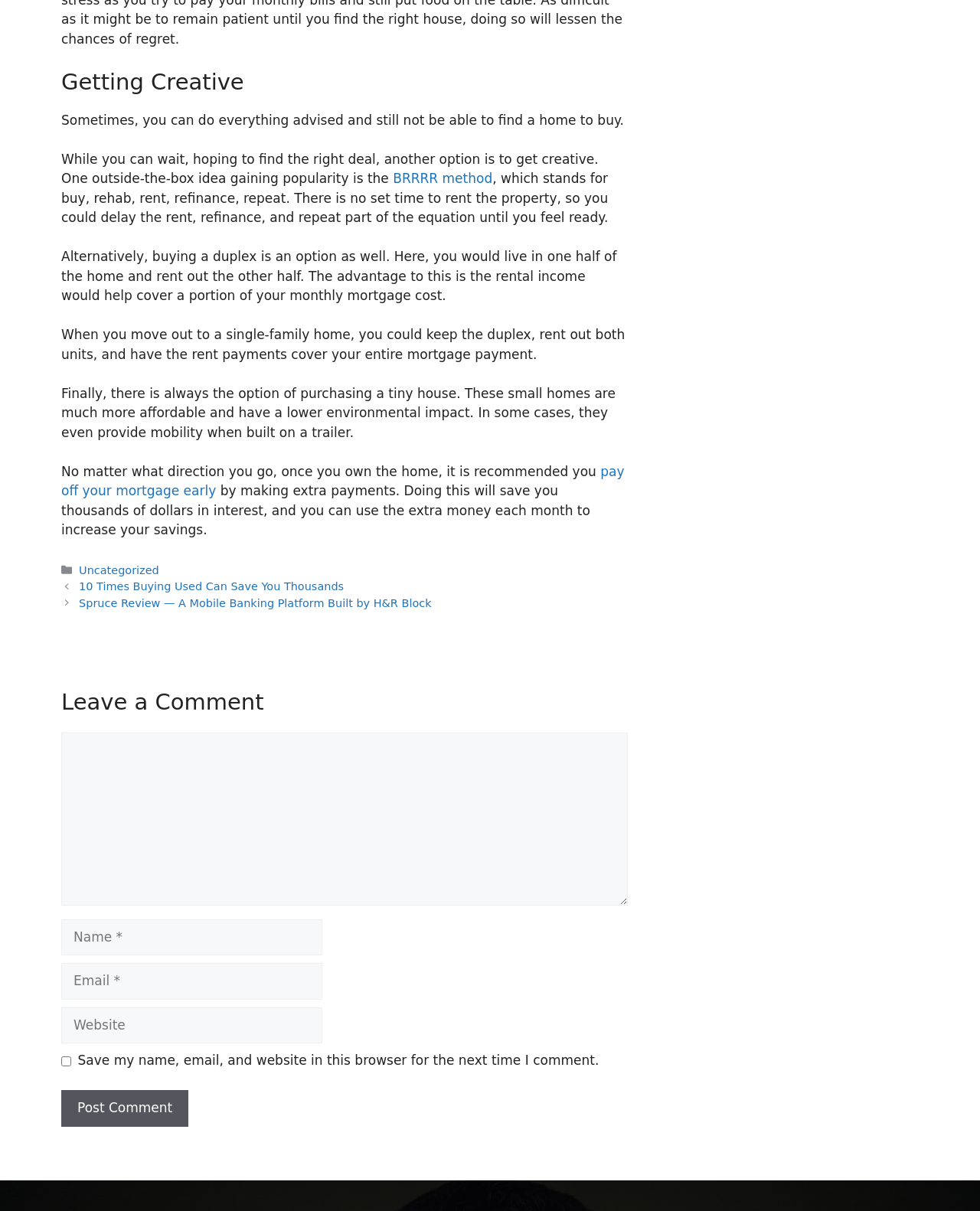Please find the bounding box coordinates for the clickable element needed to perform this instruction: "Click the 'Post Comment' button".

[0.062, 0.9, 0.192, 0.93]